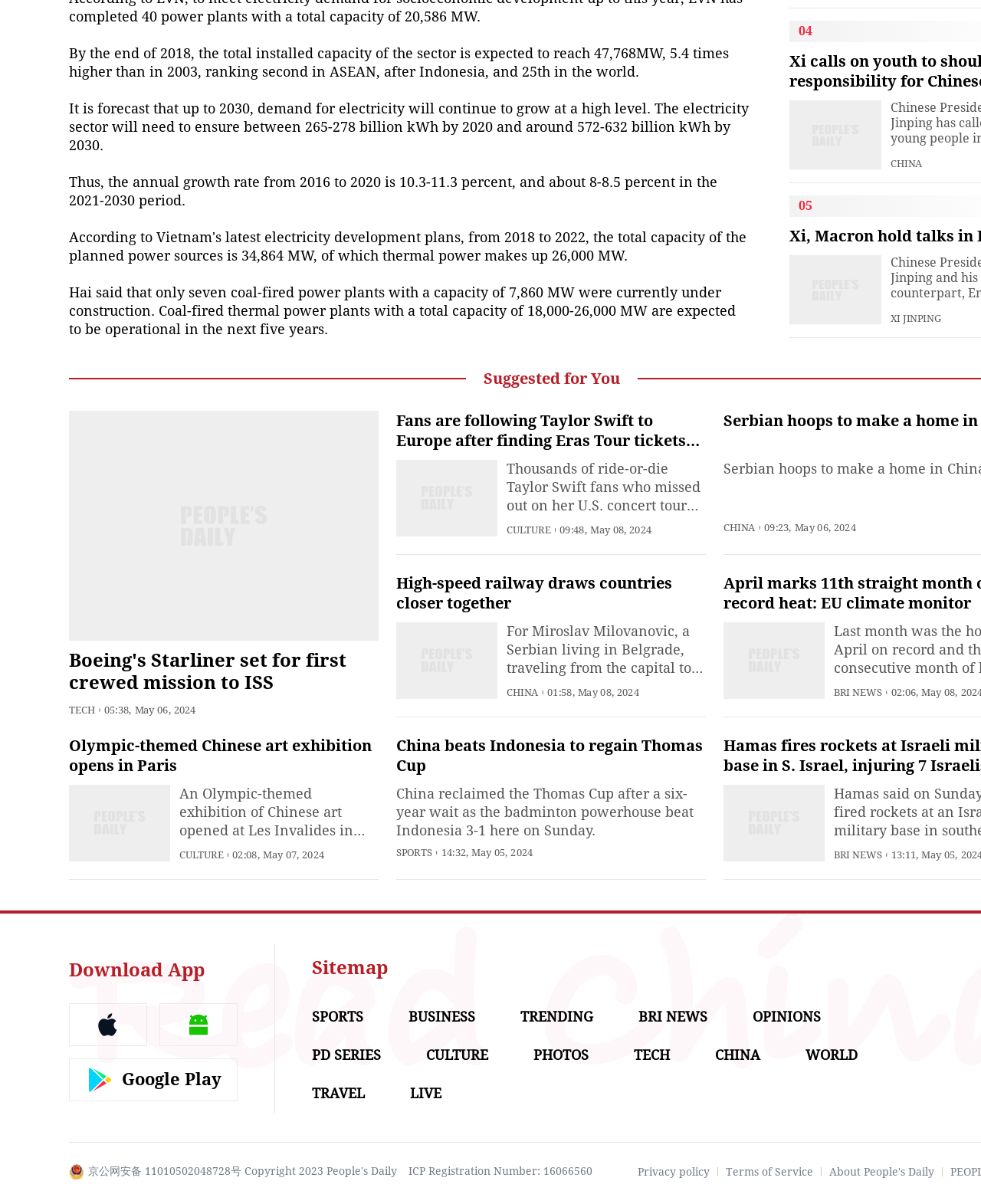Select the bounding box coordinates of the element I need to click to carry out the following instruction: "Download the People's Daily English language App".

[0.07, 0.797, 0.209, 0.815]